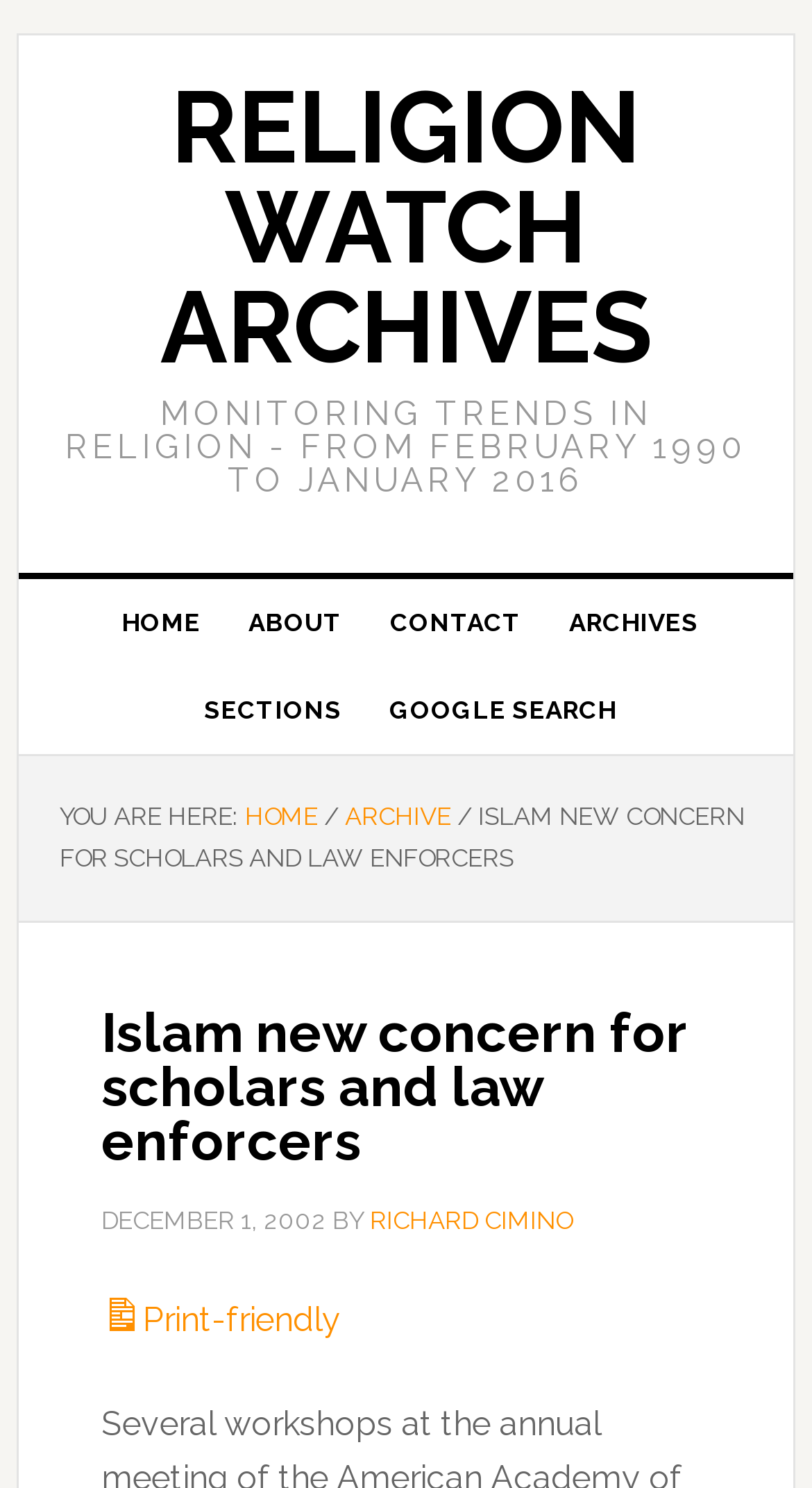What is the name of the section?
Using the image, provide a detailed and thorough answer to the question.

The name of the section can be found in the breadcrumb navigation, where it says 'ARCHIVE' in a link element.